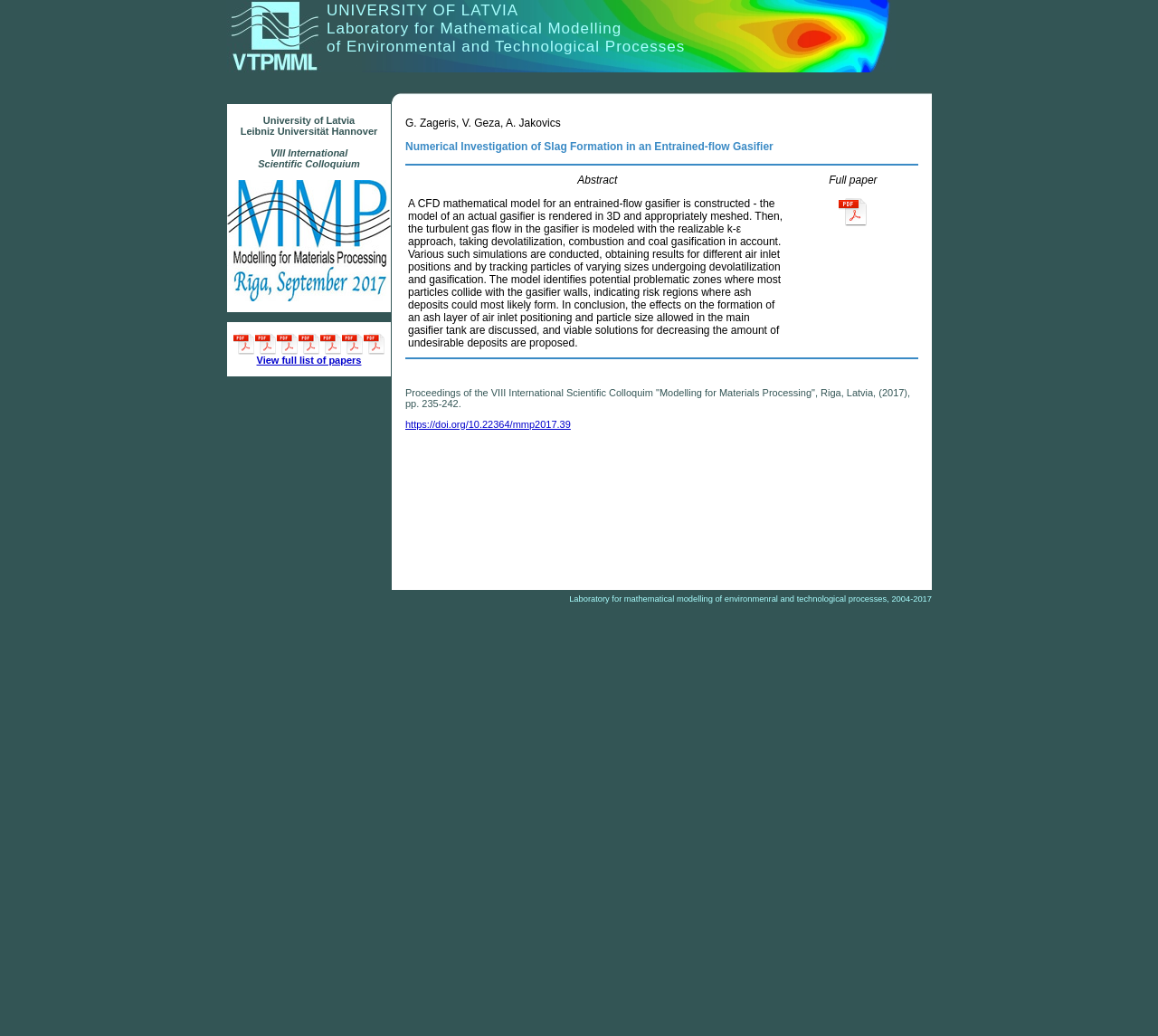Give a complete and precise description of the webpage's appearance.

The webpage is titled "MMP 2017" and appears to be a conference or event webpage. At the top, there is a logo of "VTPMML UNIVERSITY OF LATVIA Laboratory for Mathematical Modelling of Environmental and Technological Processes" with an image of "VTPMML" next to it. Below this, there is a row with two cells, one containing an image and the other containing a university logo.

The main content of the page is divided into three sections. The first section has a heading that reads "University of Latvia Leibniz Universität Hannover VIII International Scientific Colloquium MMP2017" with a link to "View full list of papers". Below this, there is a table with a heading "University of Latvia Leibniz Universität Hannover VIII International Scientific Colloquium MMP2017" and a link to "MMP2017" with an image.

The second section is a table with a single row and two cells. The first cell contains a heading "G. Zageris, V. Geza, A. Jakovics Numerical Investigation of Slag Formation in an Entrained-flow Gasifier" with an abstract of the paper. The abstract is a lengthy text that describes a CFD mathematical model for an entrained-flow gasifier. The second cell is empty.

The third section is another table with a single row and two cells. The first cell contains a heading "Abstract" with the same abstract text as before. The second cell contains a link to the full paper with a label "Full paper" and a DOI link "https://doi.org/10.22364/mmp2017.39".

At the bottom of the page, there is a footer with the text "Laboratory for mathematical modelling of environmental and technological processes, 2004-2017".